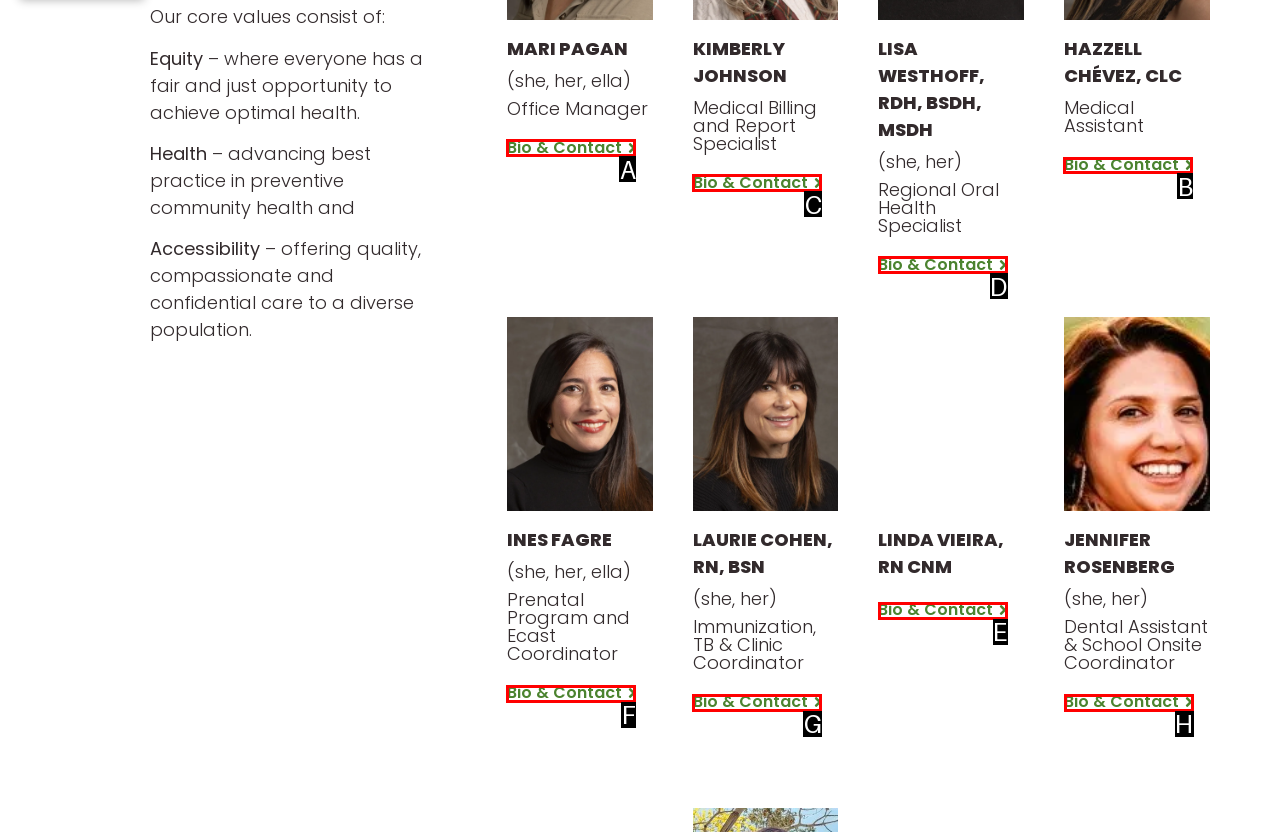Tell me which one HTML element I should click to complete the following task: View Hazzell Chévez's bio and contact Answer with the option's letter from the given choices directly.

B